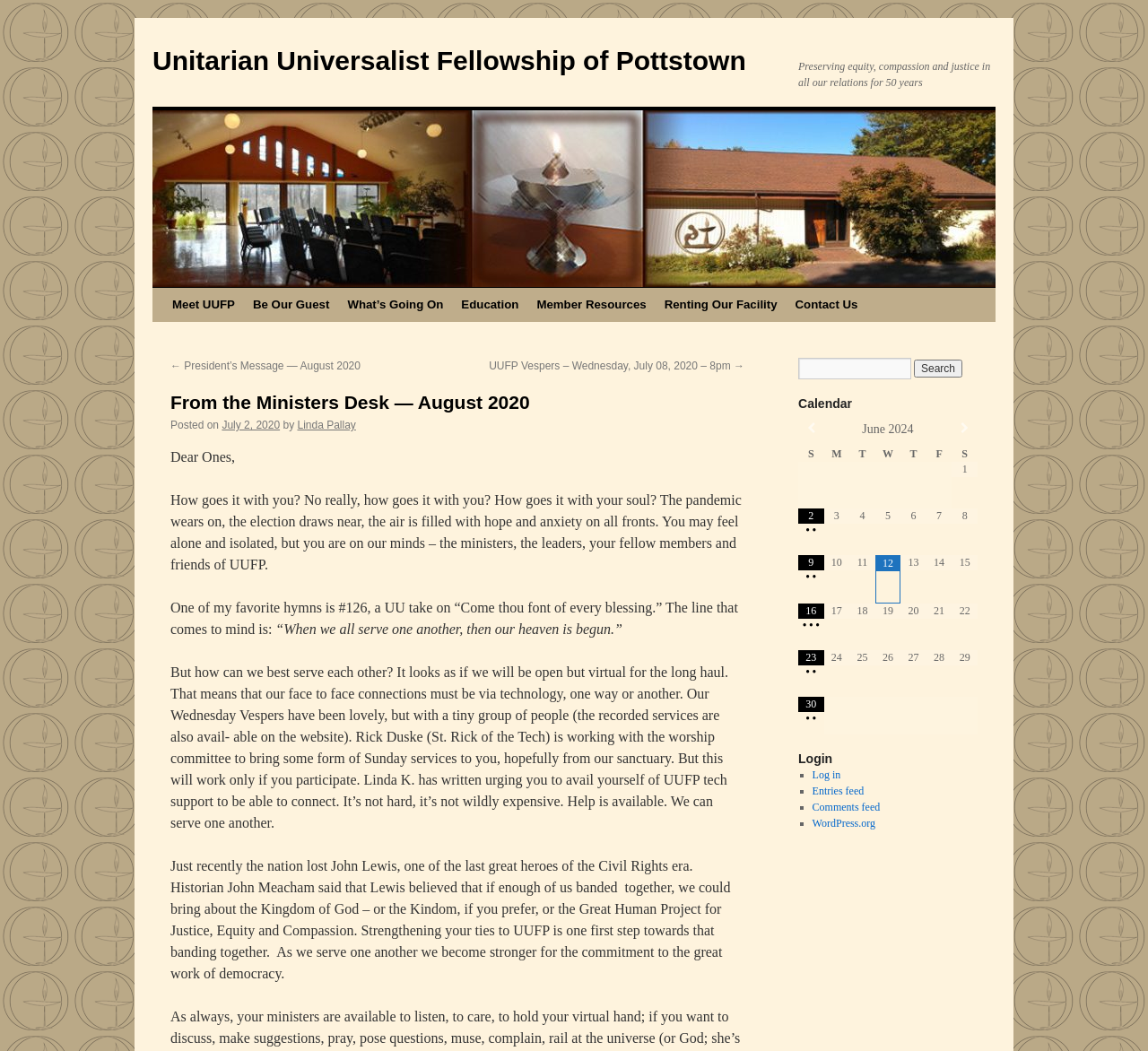What is the title of the minister's message?
Using the image as a reference, give an elaborate response to the question.

The title of the minister's message can be found in the heading of the webpage, which reads 'From the Minister's Desk — August 2020'.